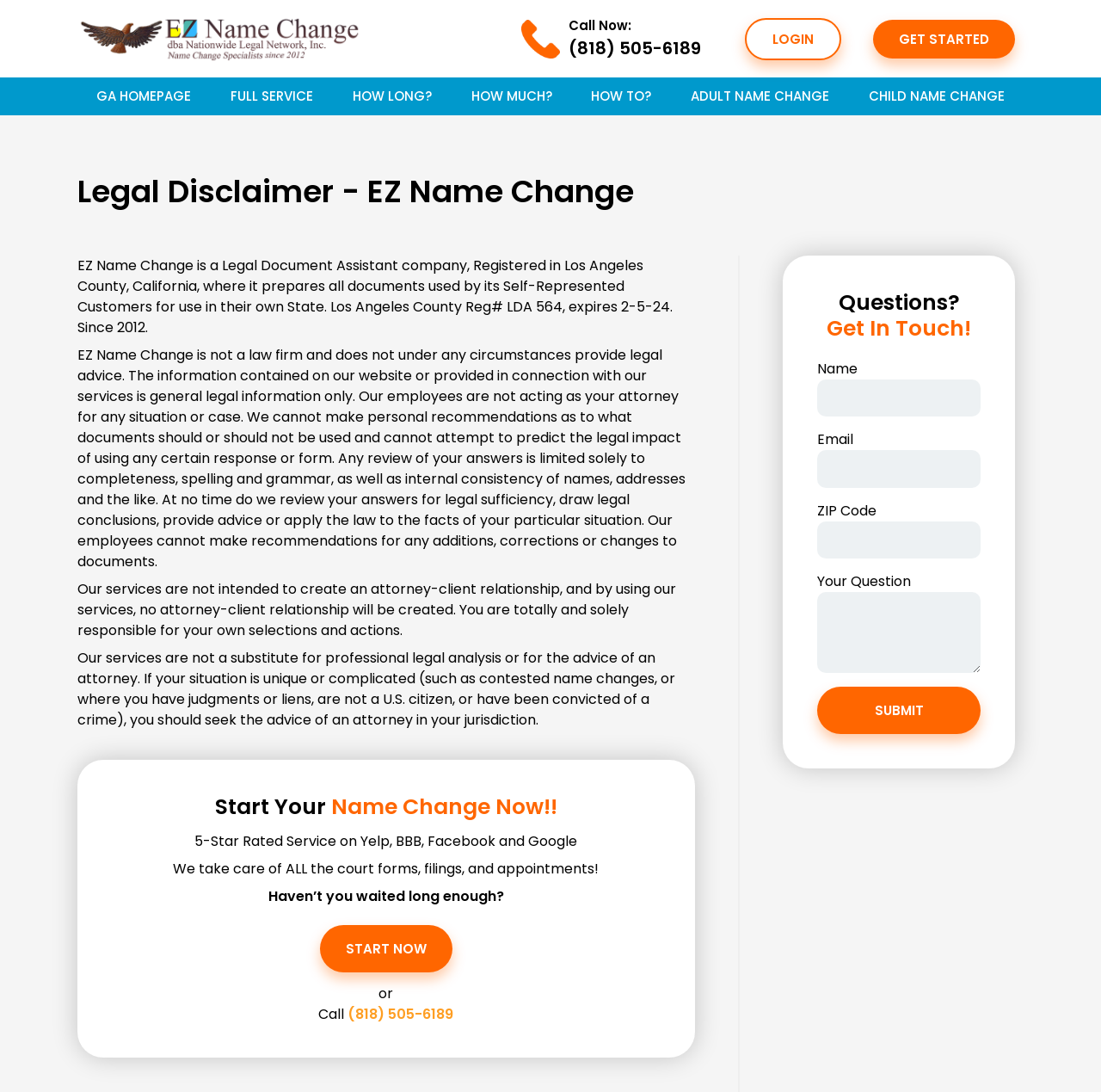What is the purpose of EZ Name Change?
Give a detailed and exhaustive answer to the question.

According to the webpage, EZ Name Change is a Legal Document Assistant company that prepares all documents used by its Self-Represented Customers for use in their own State, as stated in the StaticText element.